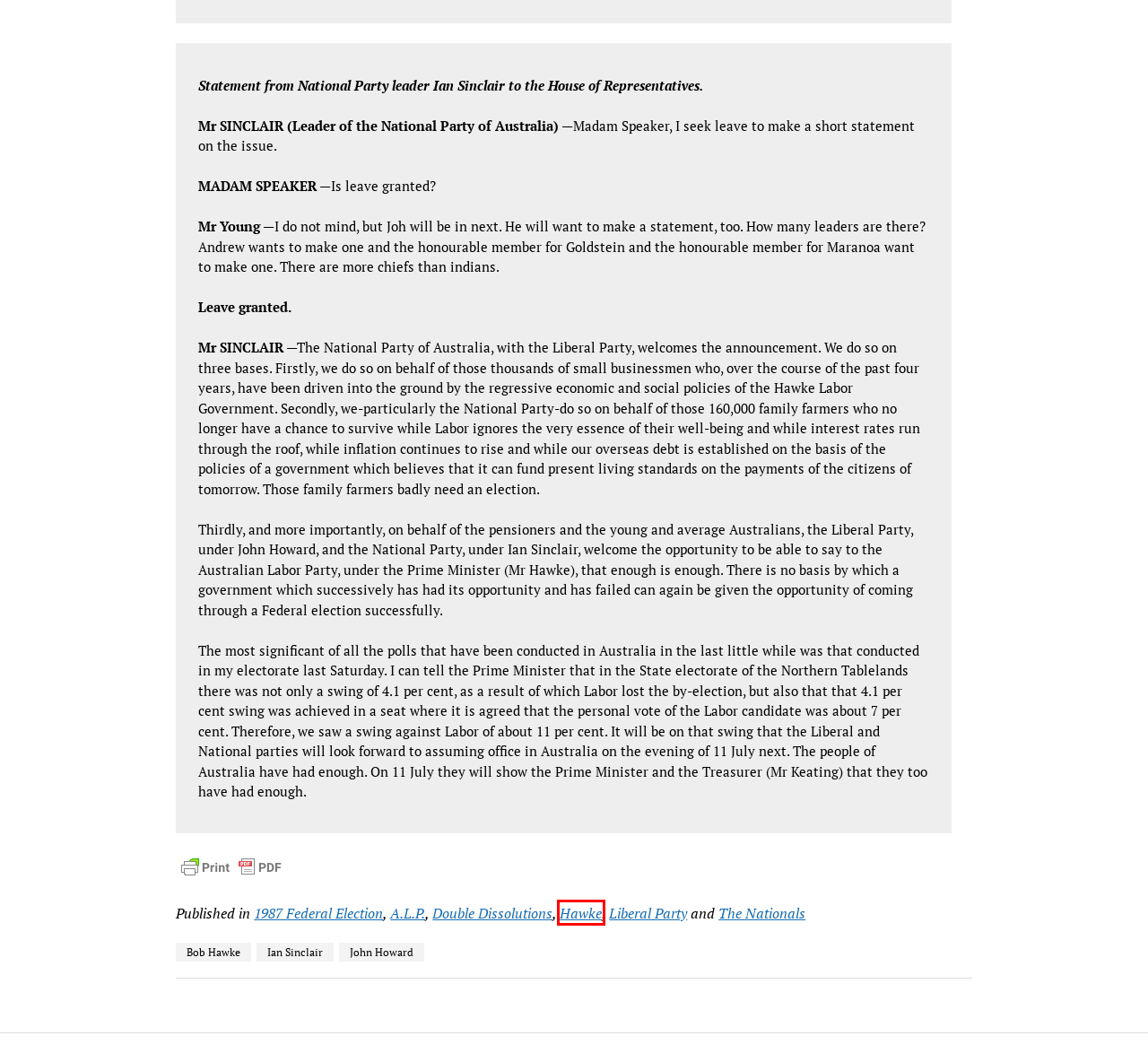You are provided with a screenshot of a webpage that has a red bounding box highlighting a UI element. Choose the most accurate webpage description that matches the new webpage after clicking the highlighted element. Here are your choices:
A. Ian Sinclair - AustralianPolitics.com
B. Liberal Party - AustralianPolitics.com
C. Double Dissolutions - AustralianPolitics.com
D. A.L.P. - AustralianPolitics.com
E. 1987 Federal Election - AustralianPolitics.com
F. Hawke - AustralianPolitics.com
G. The Nationals - AustralianPolitics.com
H. John Howard - AustralianPolitics.com

F